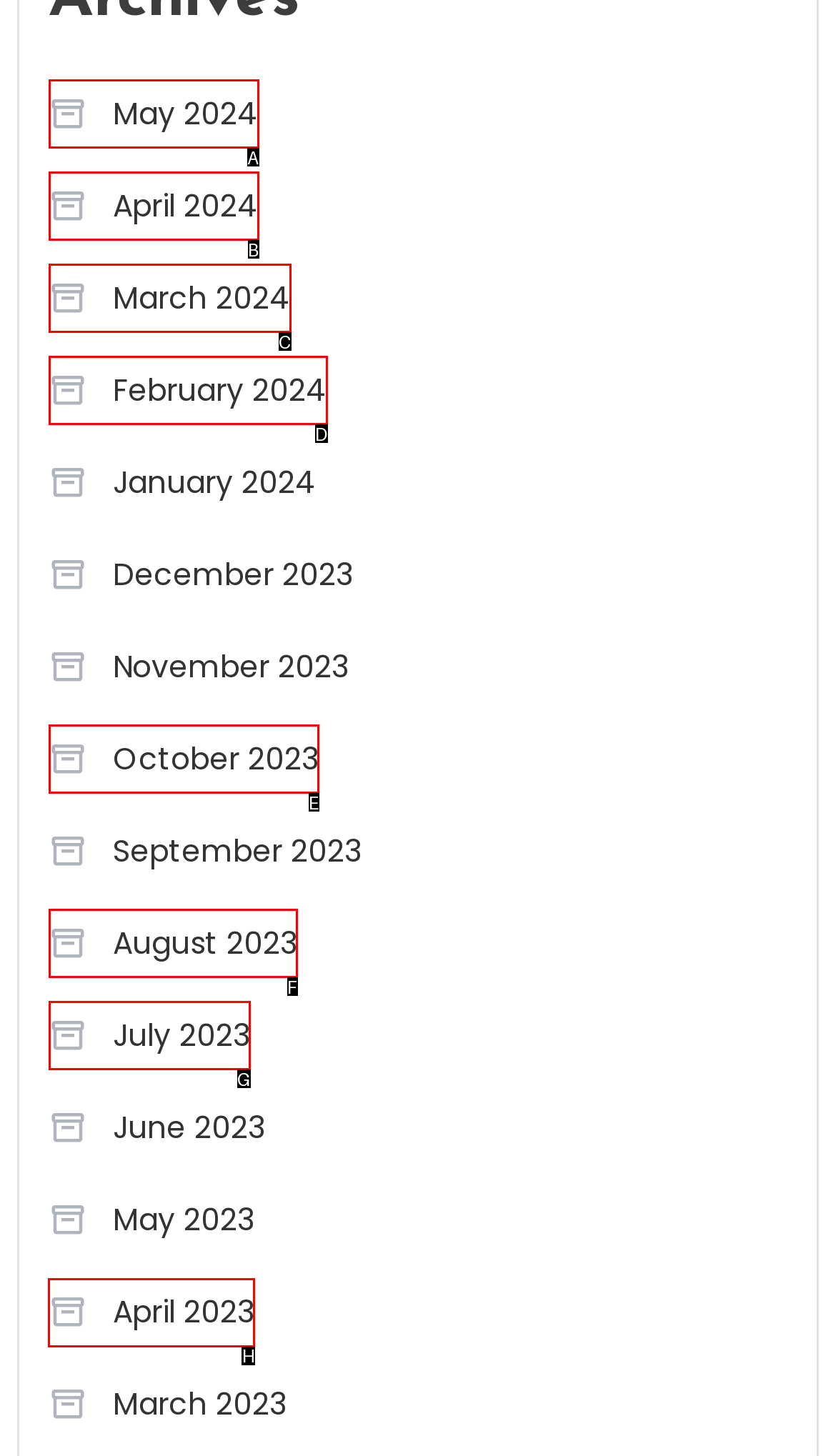Pick the option that should be clicked to perform the following task: View April 2023
Answer with the letter of the selected option from the available choices.

H